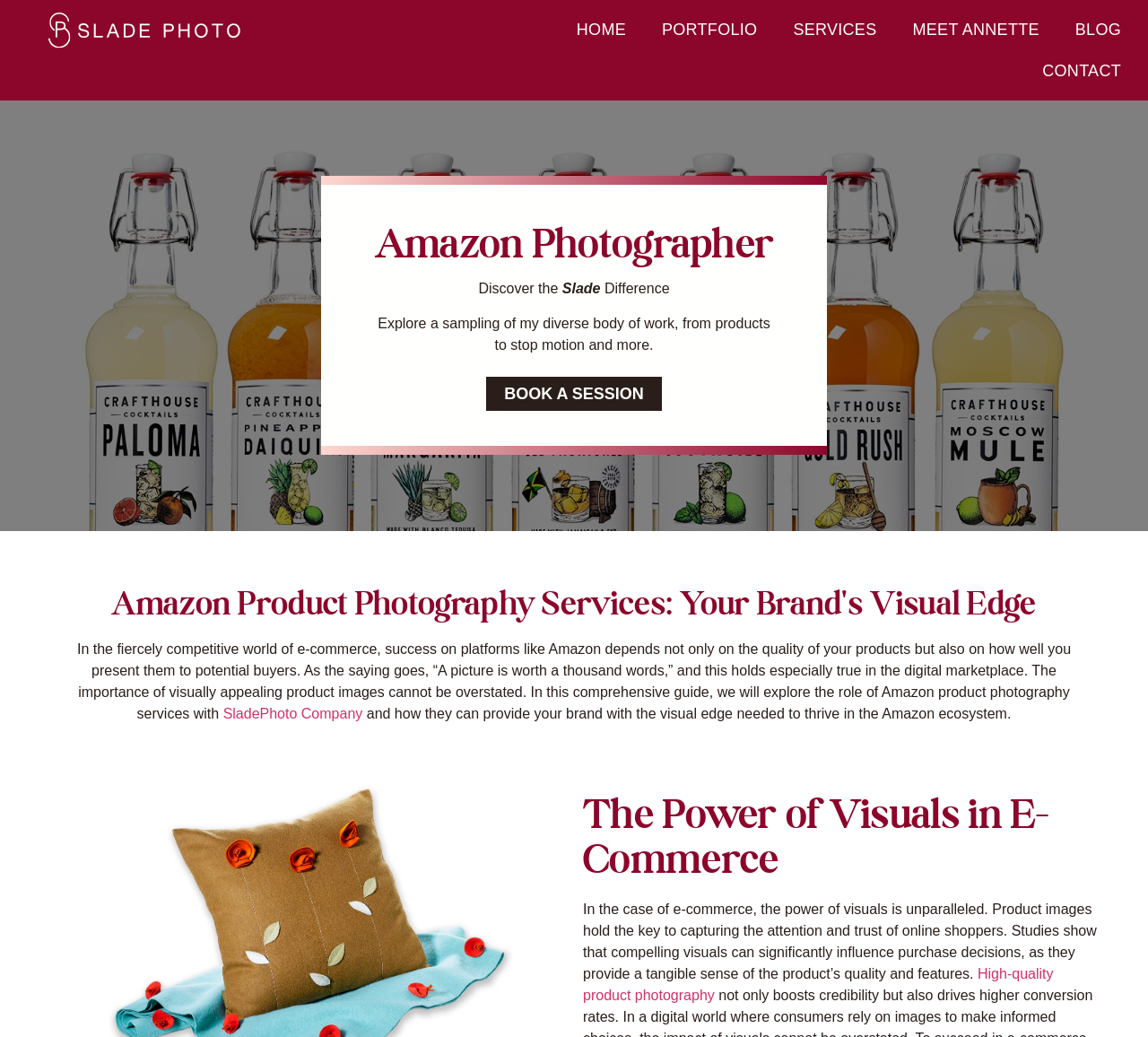Identify the bounding box coordinates of the specific part of the webpage to click to complete this instruction: "Visit SladePhoto Company".

[0.194, 0.681, 0.316, 0.695]